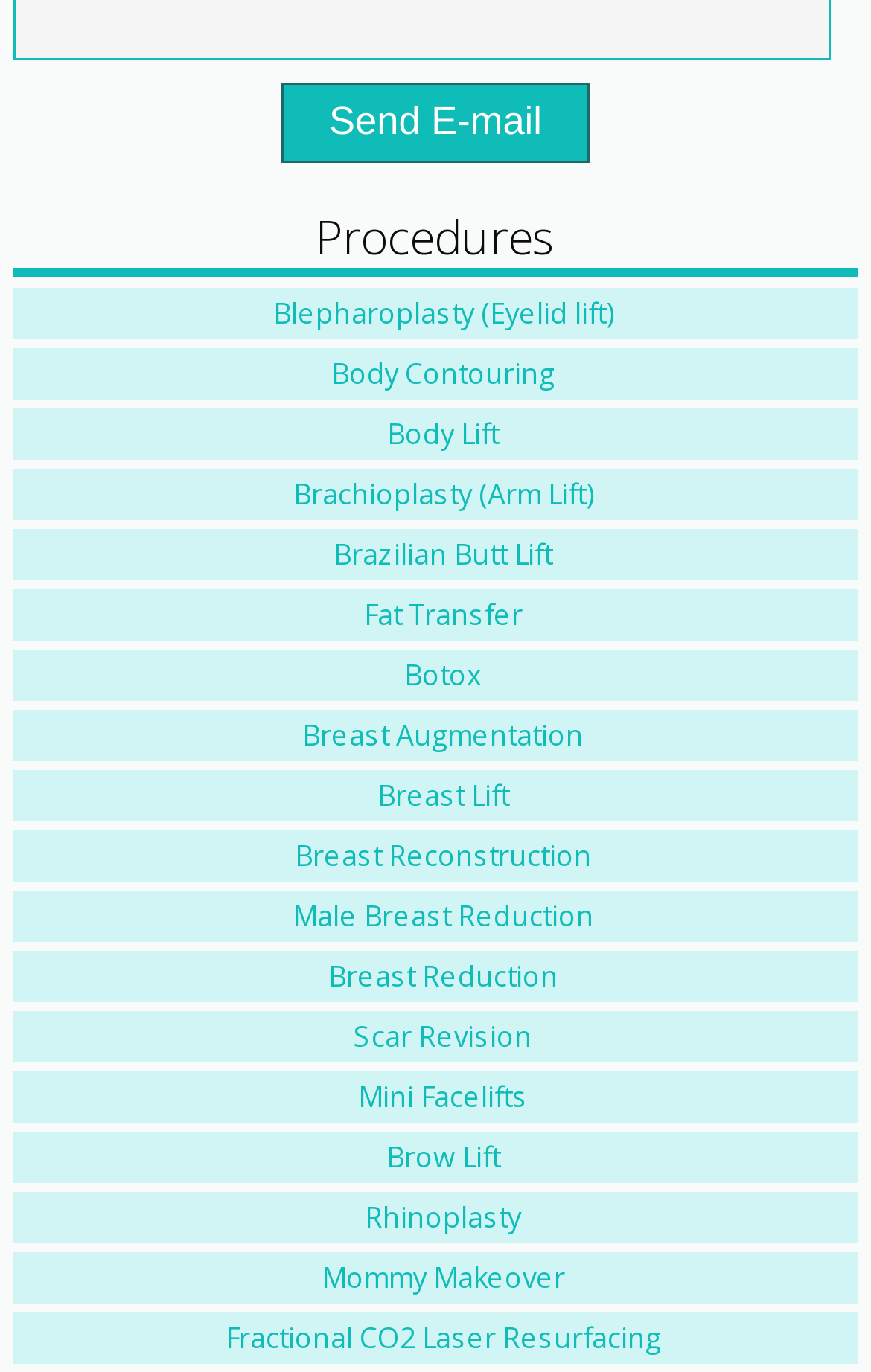Is there a heading on the webpage? Analyze the screenshot and reply with just one word or a short phrase.

Yes